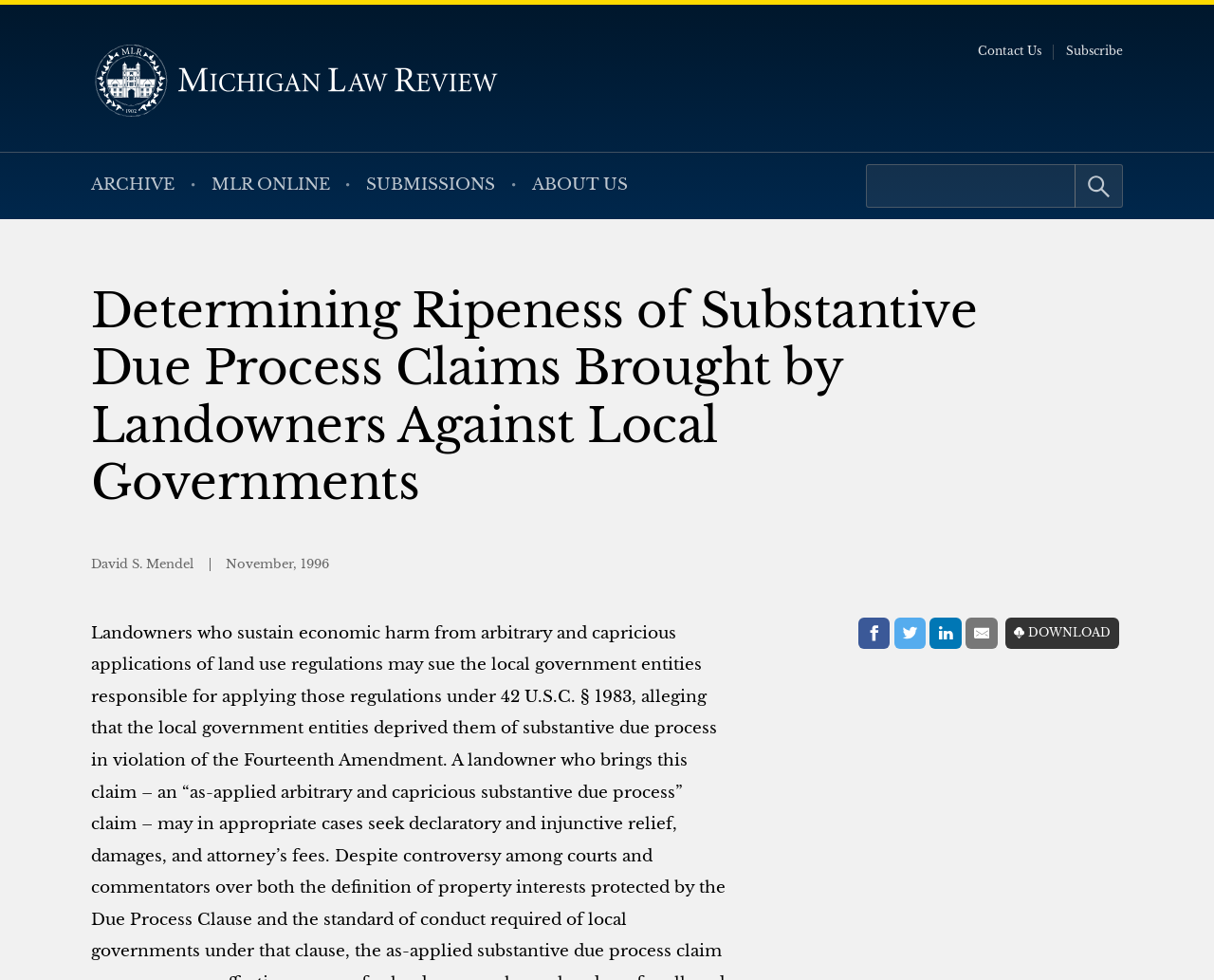Pinpoint the bounding box coordinates of the clickable area necessary to execute the following instruction: "Download the article". The coordinates should be given as four float numbers between 0 and 1, namely [left, top, right, bottom].

[0.828, 0.63, 0.922, 0.662]